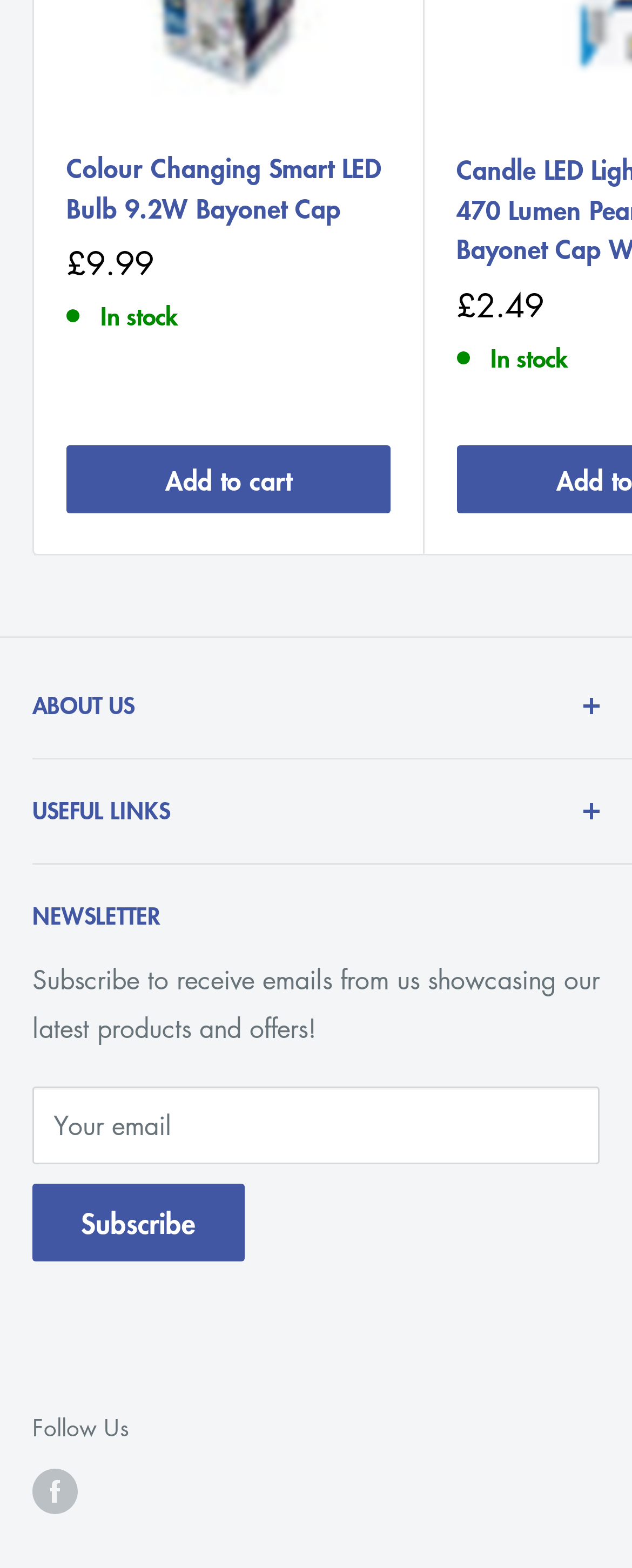What type of goods does the company specialize in?
Please provide a single word or phrase based on the screenshot.

Toys, Household & Hardware Goods, Baby & Nursery Goods and Fishing Tackle